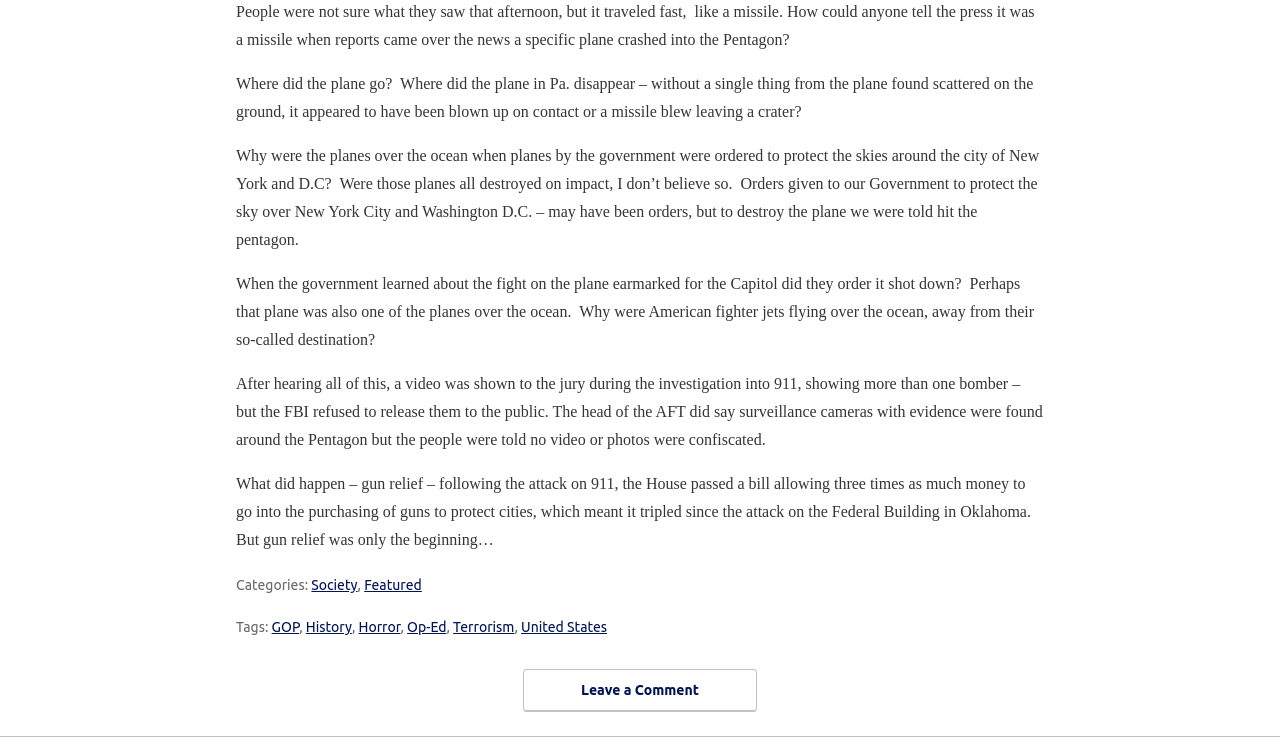Determine the coordinates of the bounding box that should be clicked to complete the instruction: "View previous message". The coordinates should be represented by four float numbers between 0 and 1: [left, top, right, bottom].

None